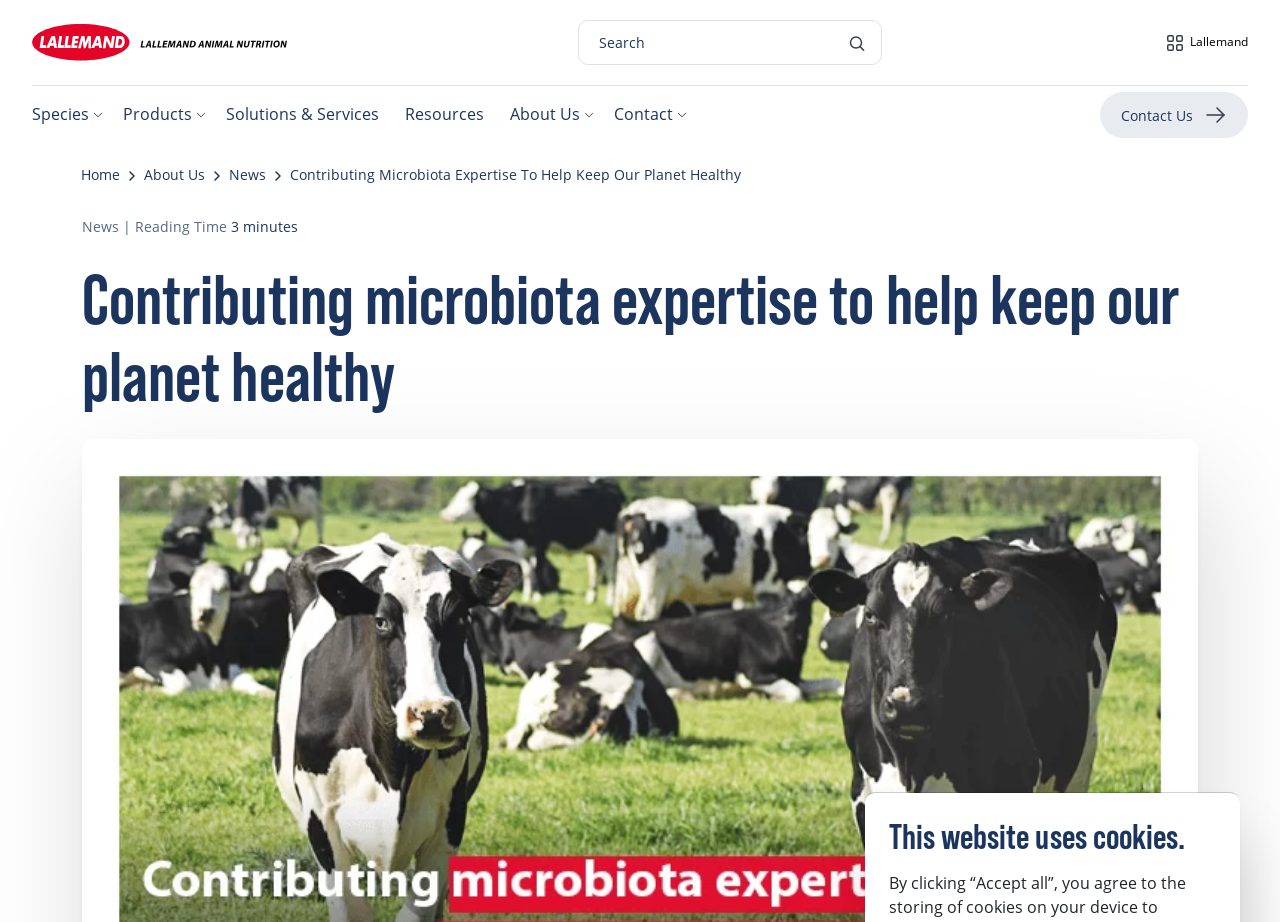Respond to the question below with a single word or phrase: What is the text of the button next to the search textbox?

magnify